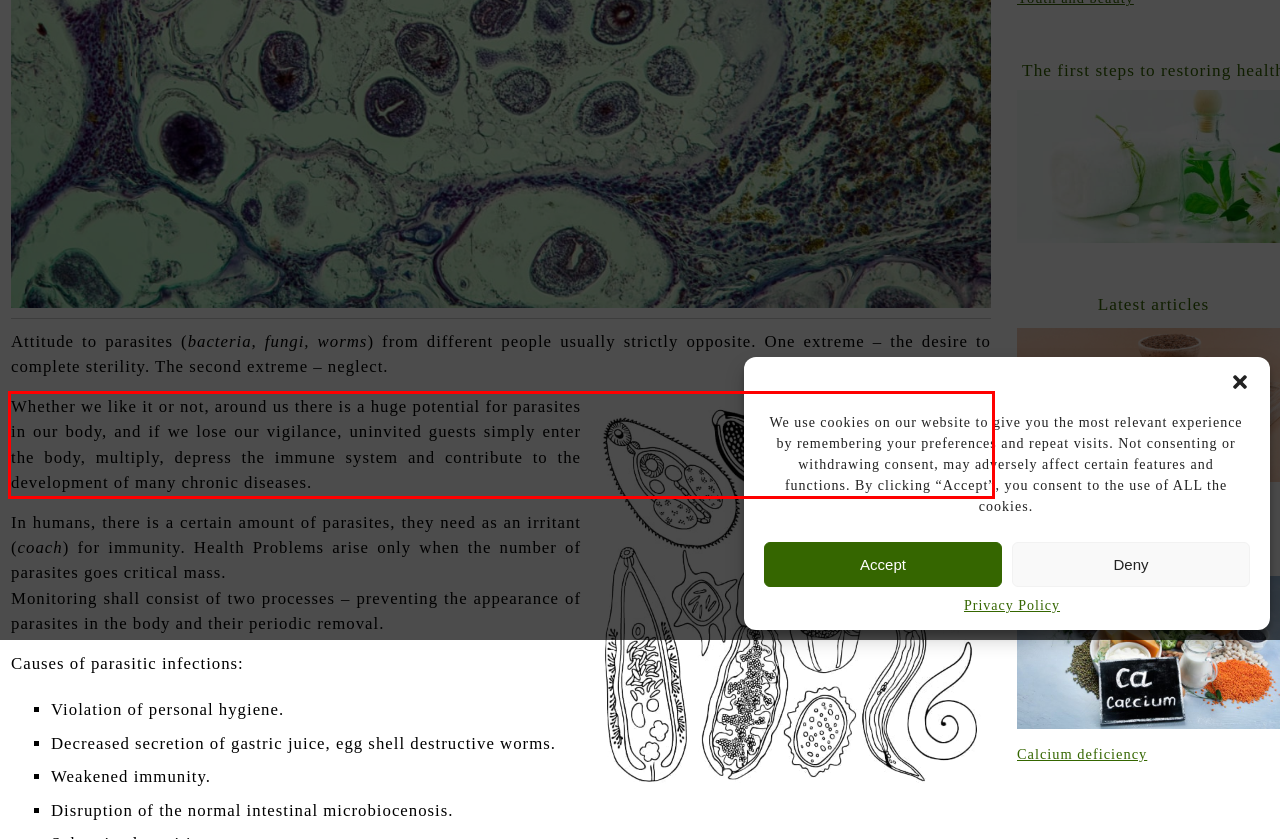You are given a screenshot showing a webpage with a red bounding box. Perform OCR to capture the text within the red bounding box.

Whether we like it or not, around us there is a huge potential for parasites in our body, and if we lose our vigilance, uninvited guests simply enter the body, multiply, depress the immune system and contribute to the development of many chronic diseases.